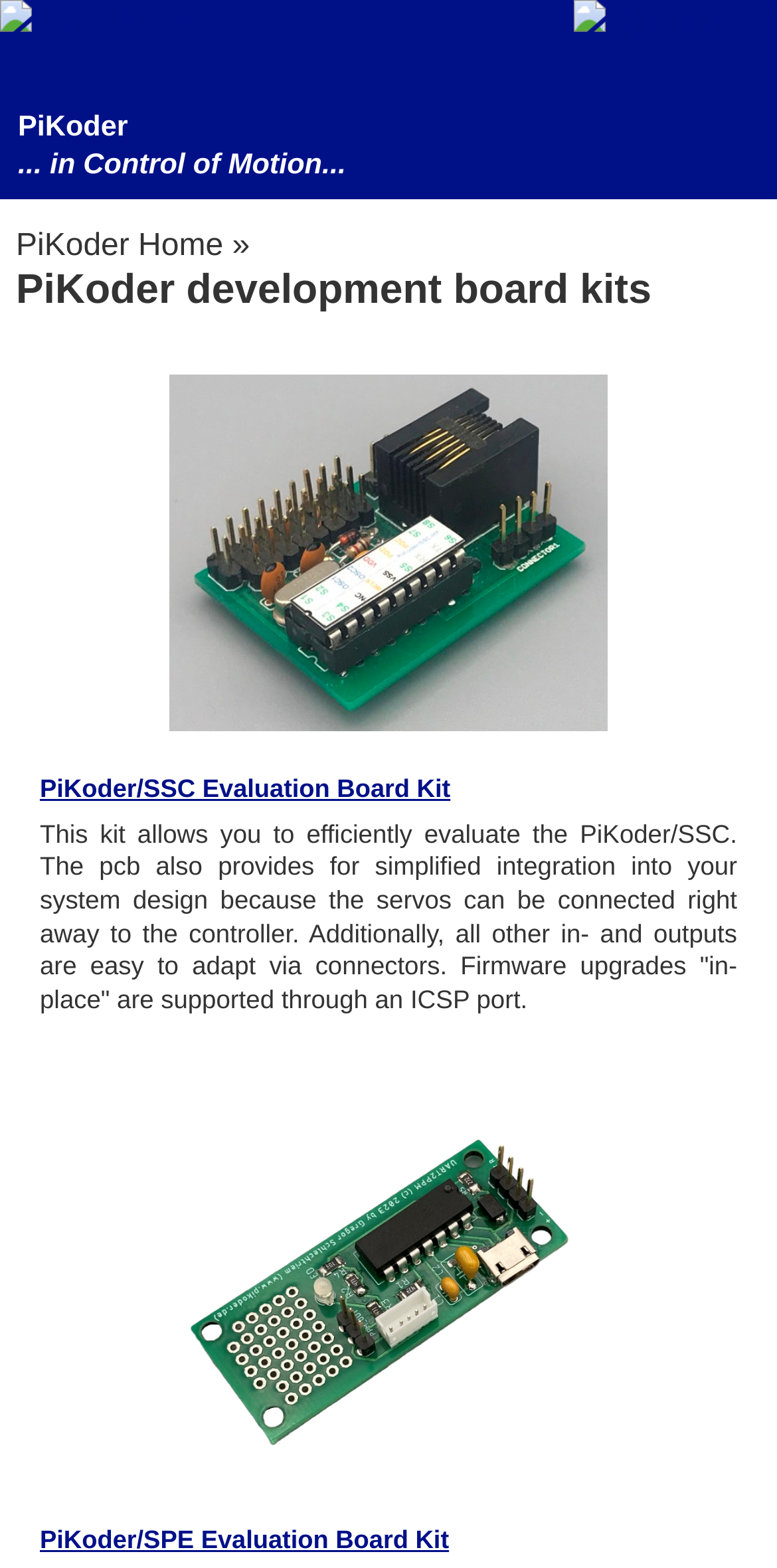Carefully examine the image and provide an in-depth answer to the question: What is the name of the company?

The company name is PiKoder, which can be inferred from the logo 'Logo Pikoder' at the top left corner of the webpage and the text 'PiKoder' below it.